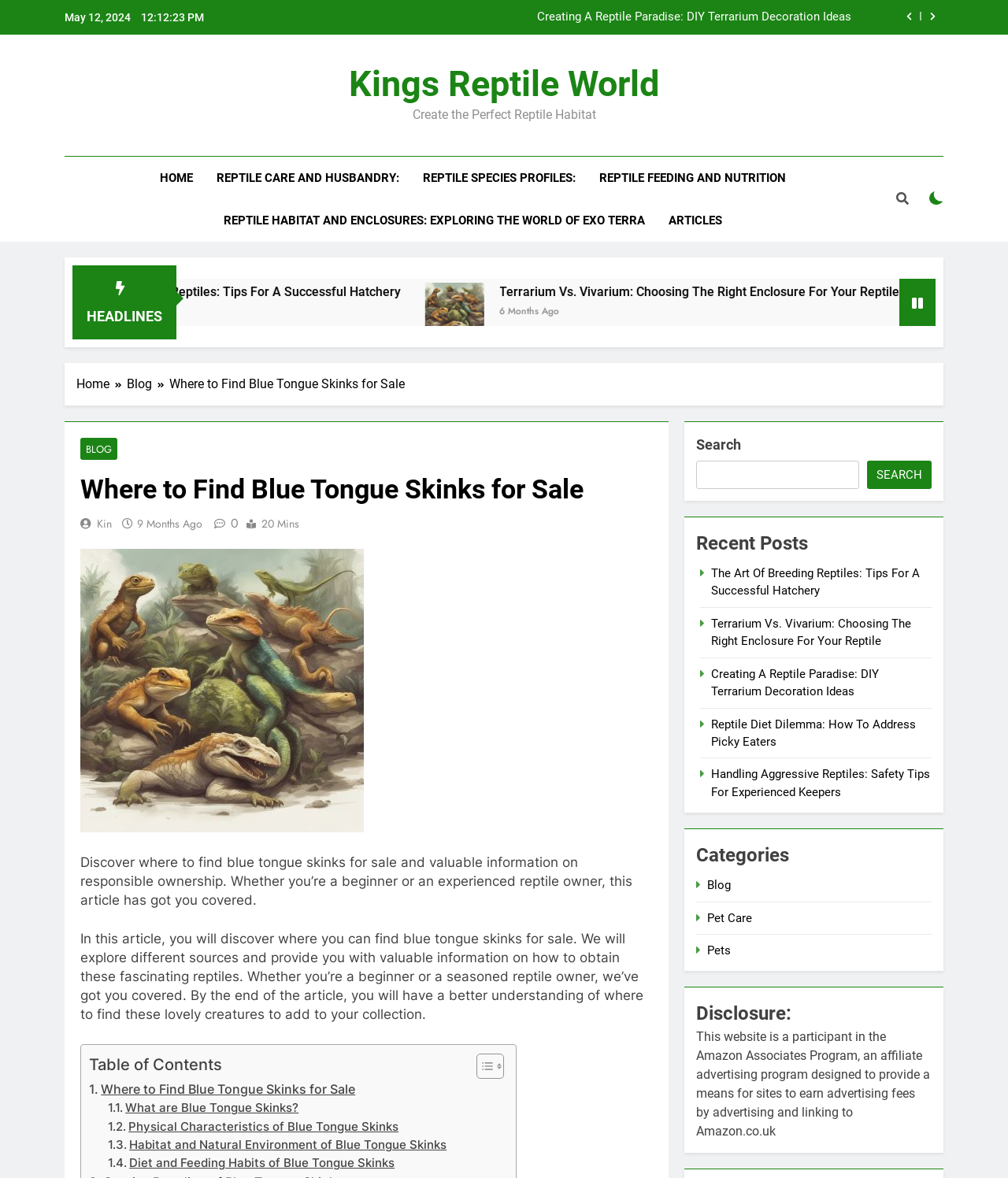Identify the bounding box coordinates of the element to click to follow this instruction: 'Search for something'. Ensure the coordinates are four float values between 0 and 1, provided as [left, top, right, bottom].

[0.691, 0.391, 0.852, 0.415]